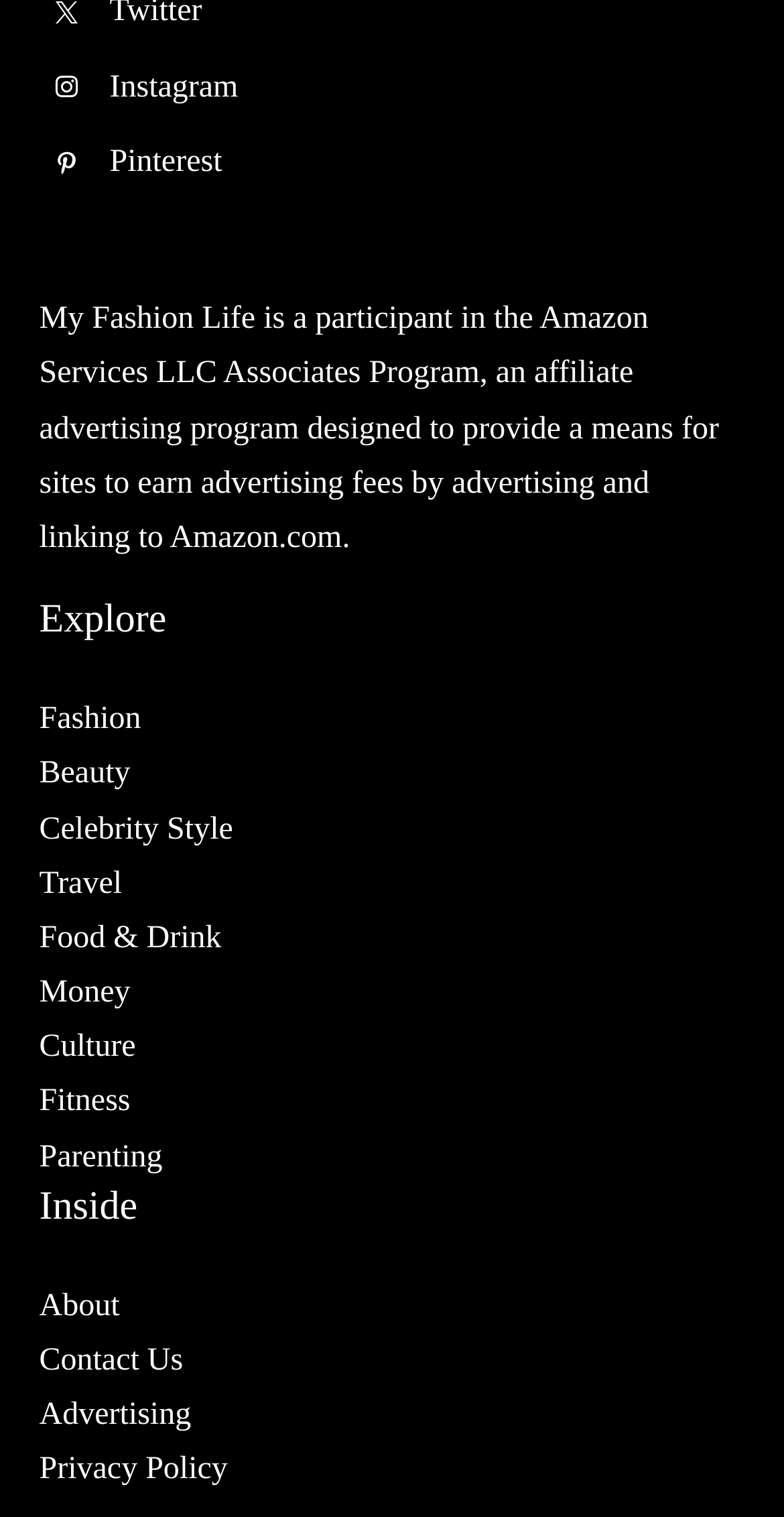Determine the bounding box coordinates of the clickable element to achieve the following action: 'Explore Fashion'. Provide the coordinates as four float values between 0 and 1, formatted as [left, top, right, bottom].

[0.05, 0.463, 0.18, 0.485]